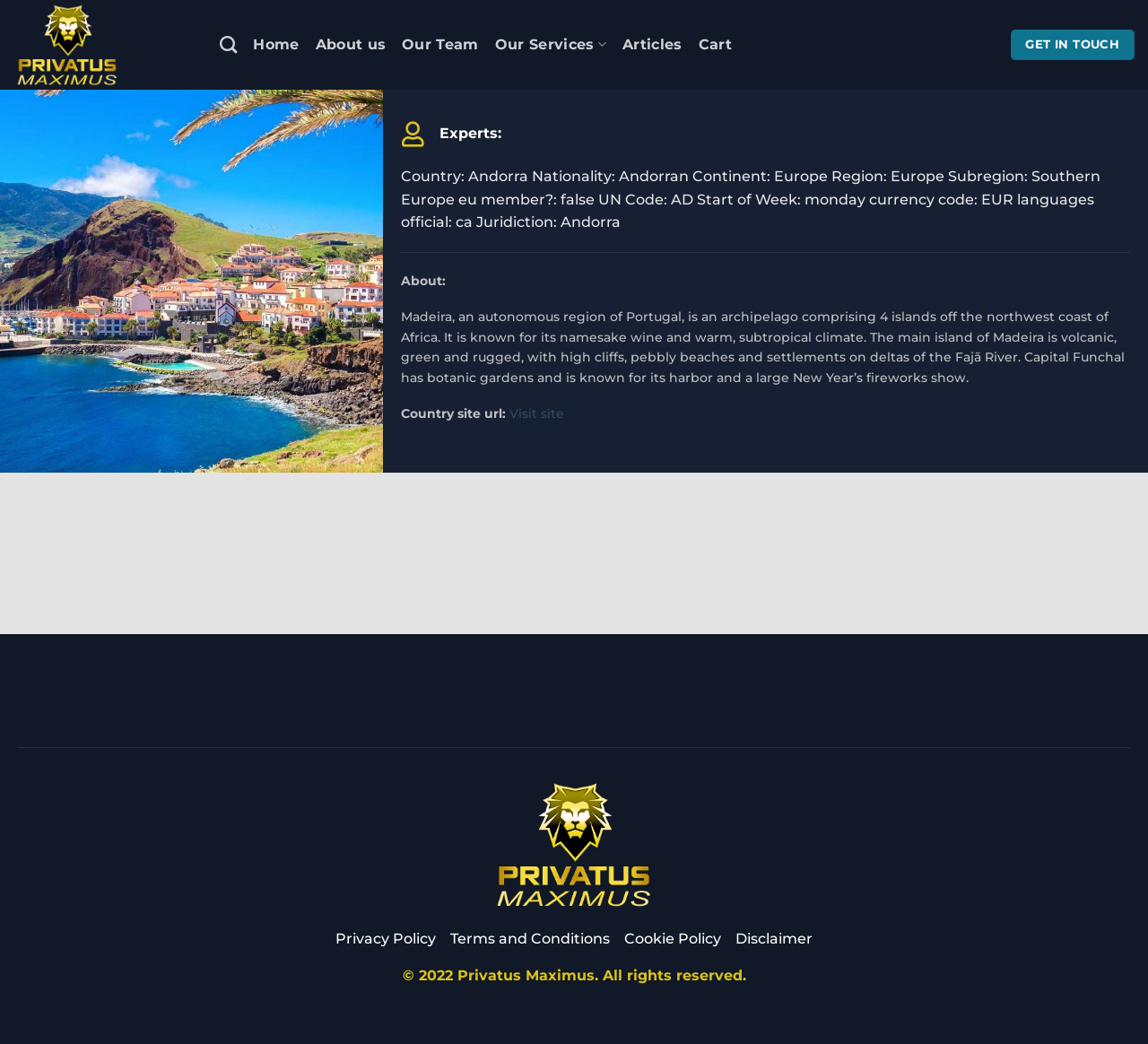What is the name of the autonomous region of Portugal?
Based on the visual, give a brief answer using one word or a short phrase.

Madeira